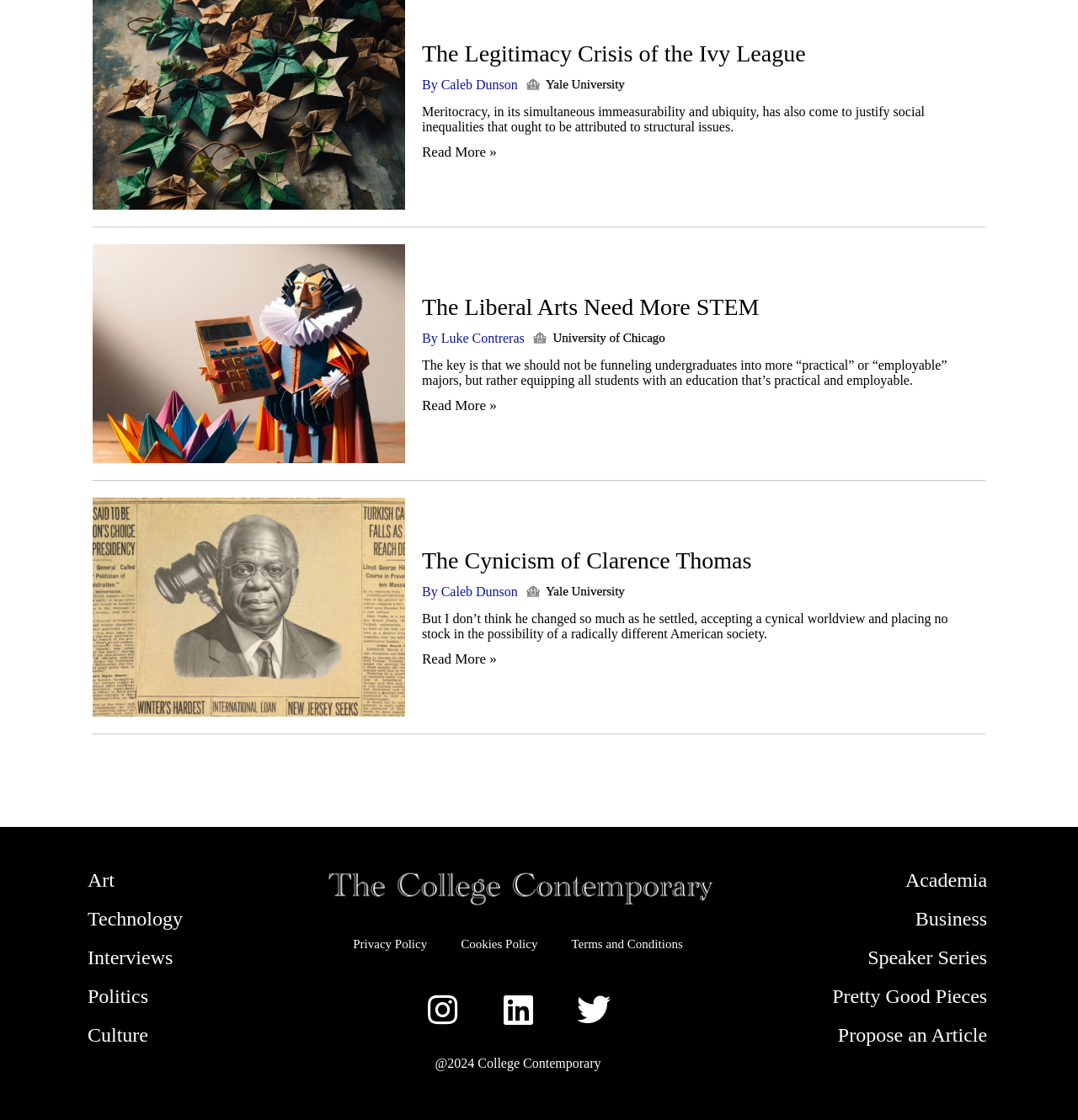Reply to the question with a brief word or phrase: What is the topic of the first article?

The Legitimacy Crisis of the Ivy League